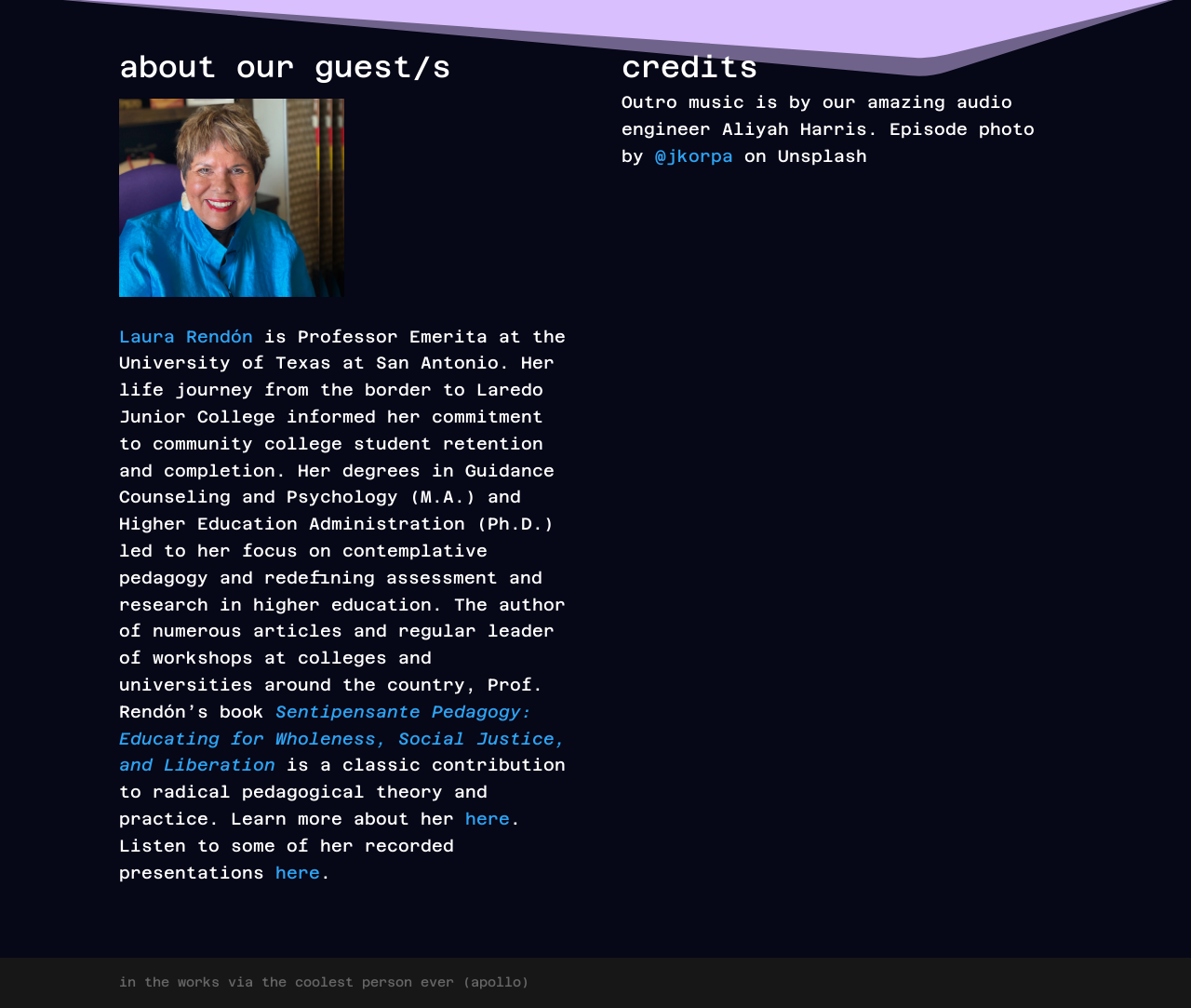Identify the bounding box for the UI element described as: "@jkorpa". Ensure the coordinates are four float numbers between 0 and 1, formatted as [left, top, right, bottom].

[0.55, 0.145, 0.616, 0.164]